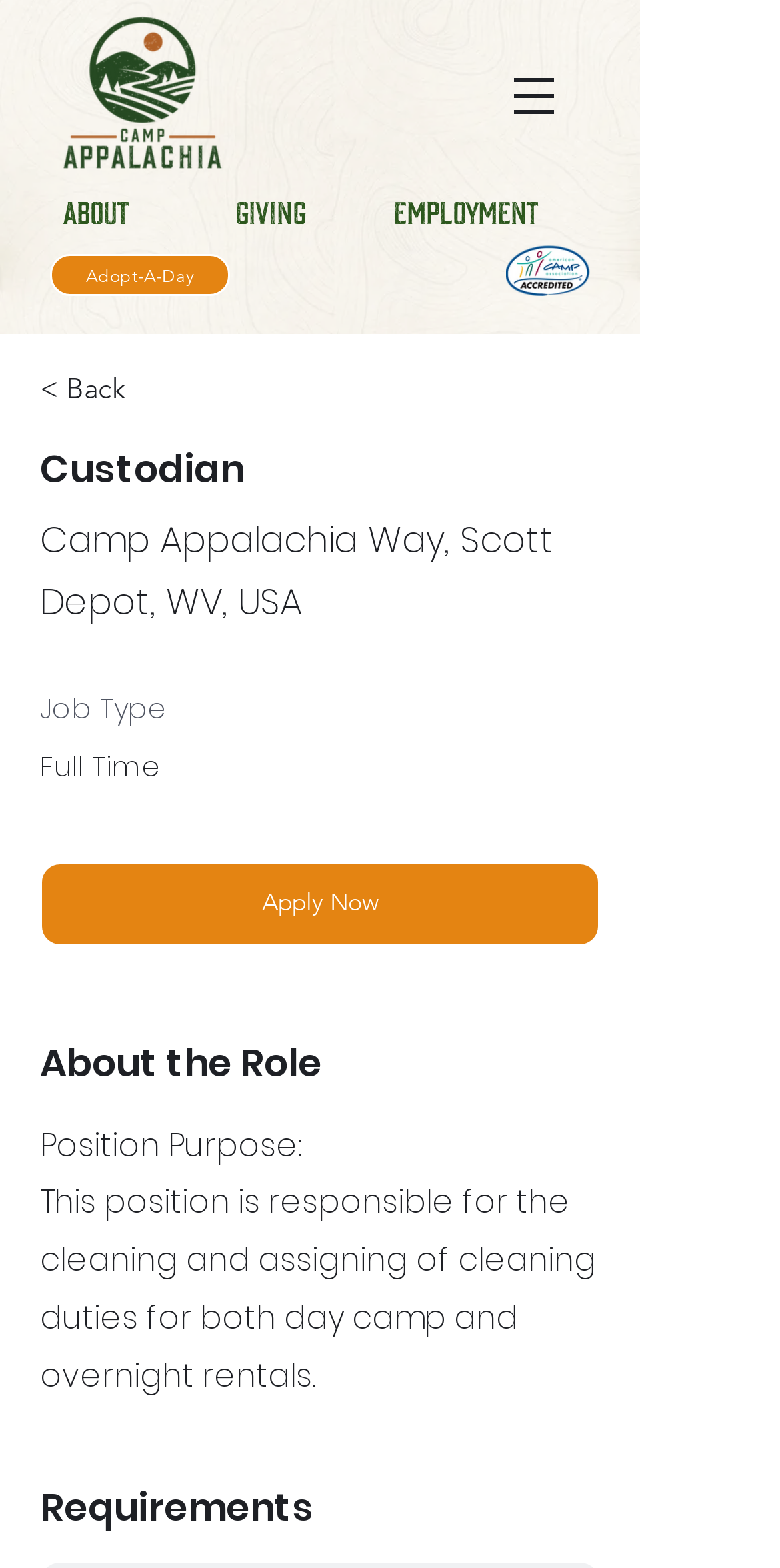Respond concisely with one word or phrase to the following query:
What are the sections of the job description?

About the Role, Requirements